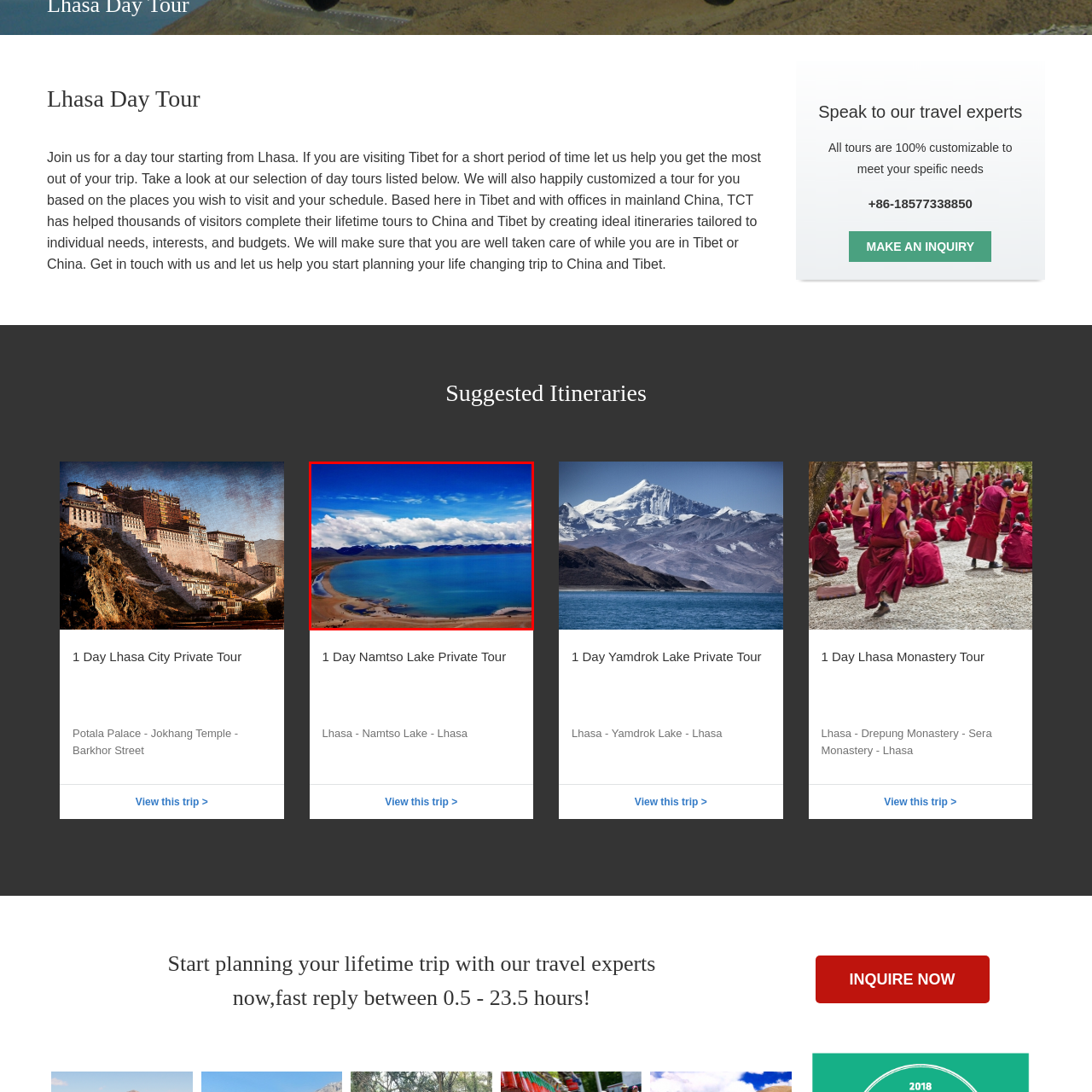What type of mountains are in the background of the image?
Look at the image section surrounded by the red bounding box and provide a concise answer in one word or phrase.

snow-capped